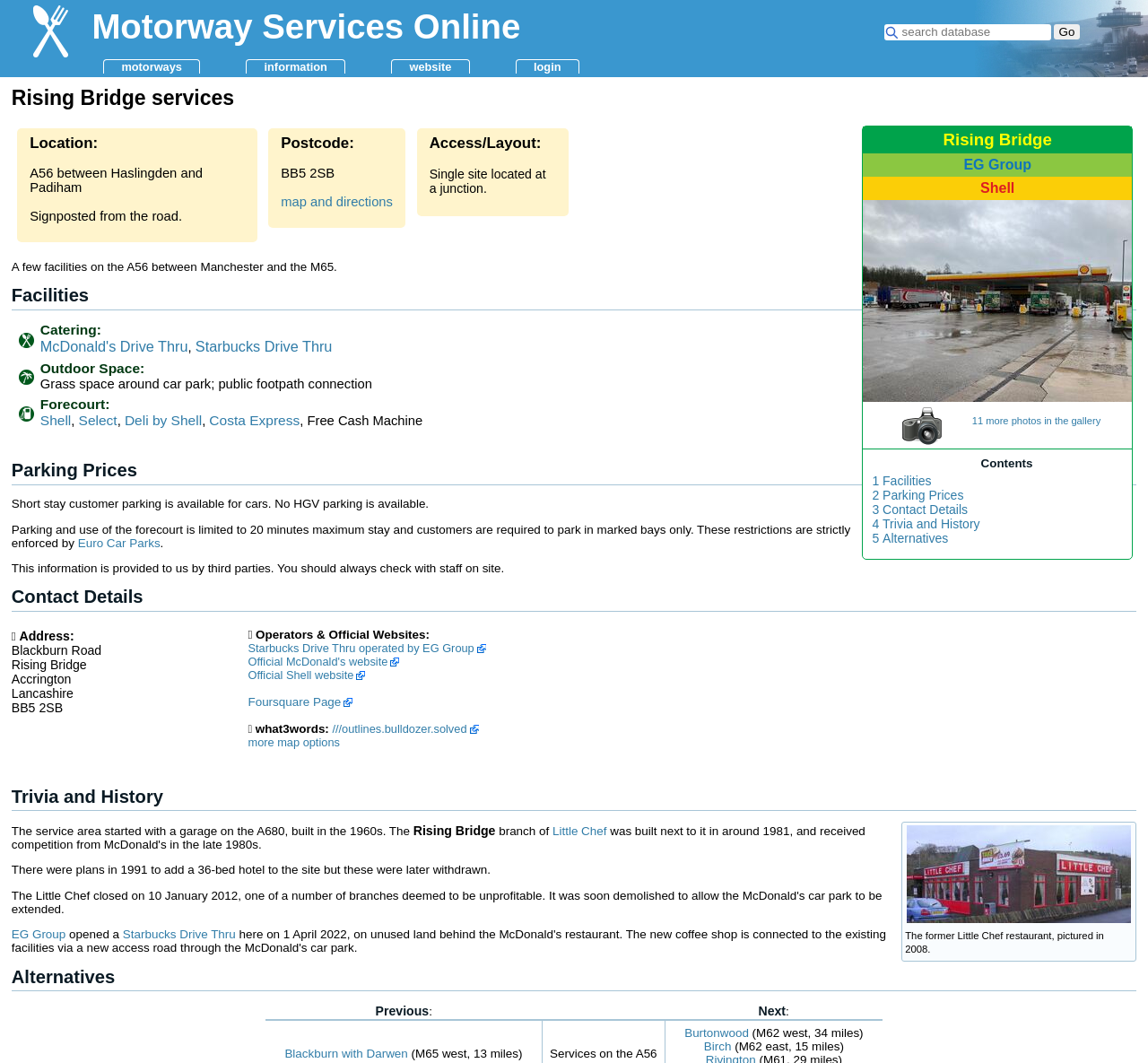Please find the bounding box coordinates of the element's region to be clicked to carry out this instruction: "Learn about Trivia and History".

[0.01, 0.74, 0.99, 0.763]